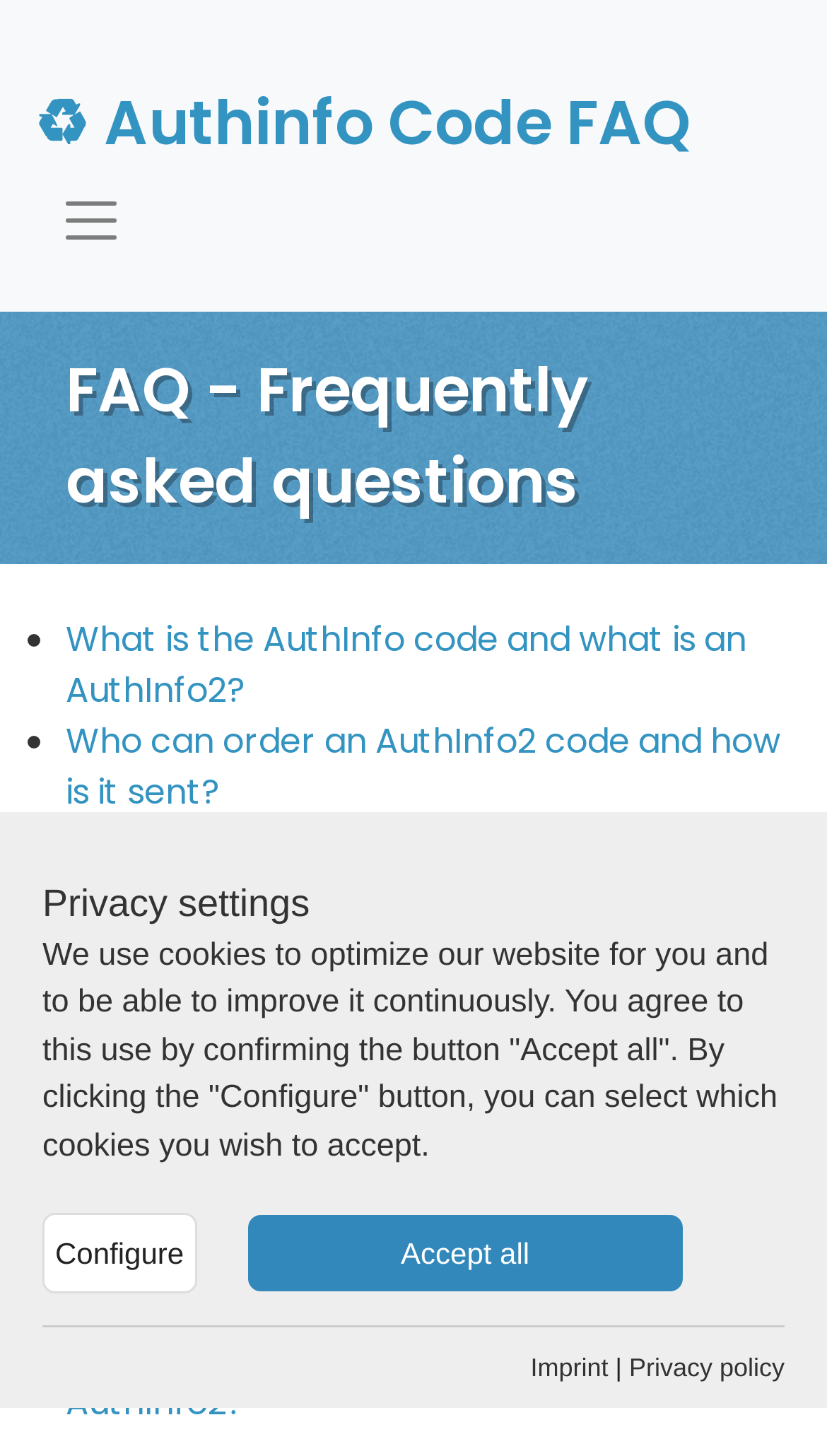What is the first FAQ question?
Refer to the image and respond with a one-word or short-phrase answer.

What is the AuthInfo code and what is an AuthInfo2?